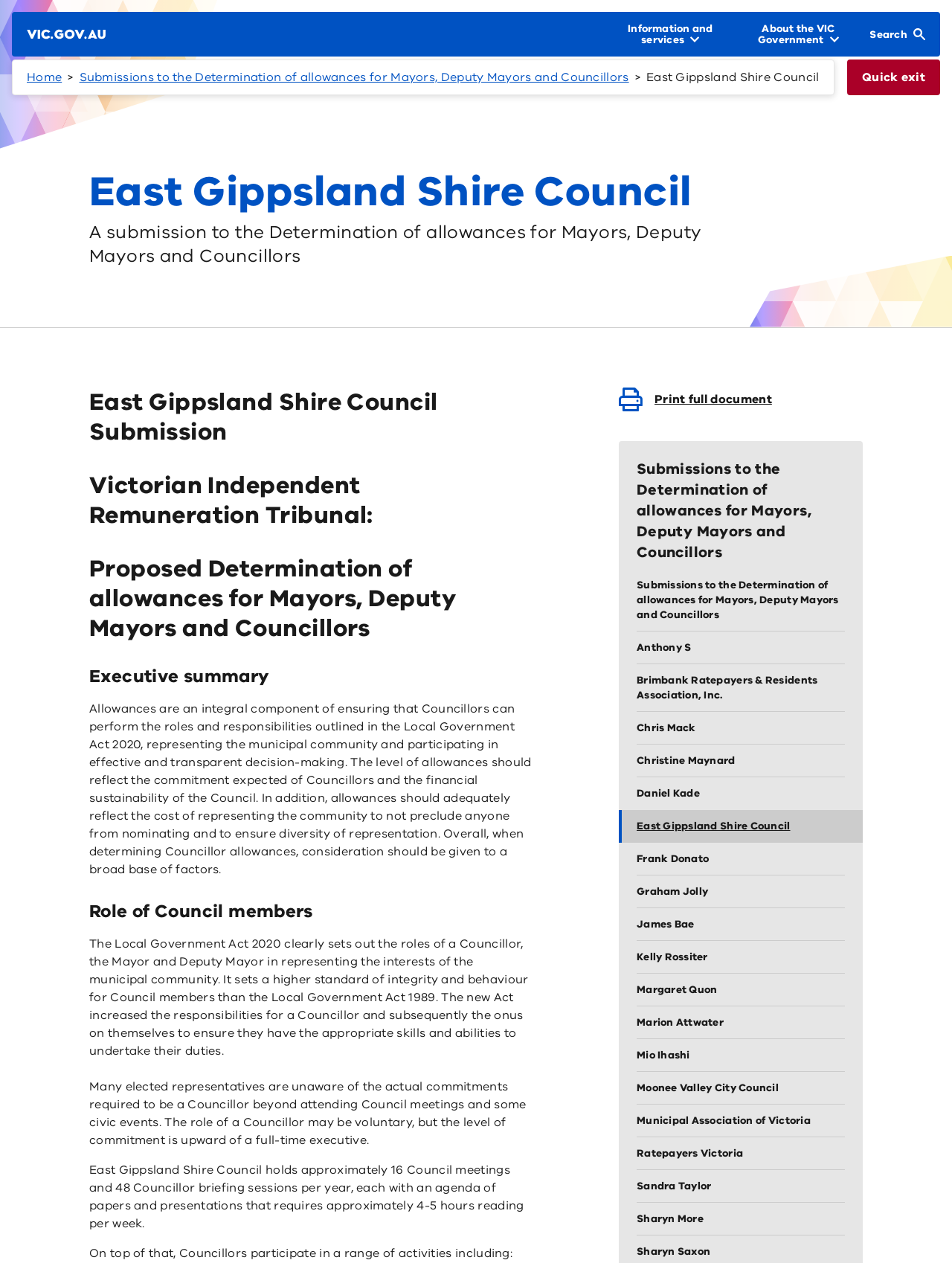Determine the bounding box coordinates of the clickable area required to perform the following instruction: "Search for information". The coordinates should be represented as four float numbers between 0 and 1: [left, top, right, bottom].

[0.906, 0.009, 0.98, 0.045]